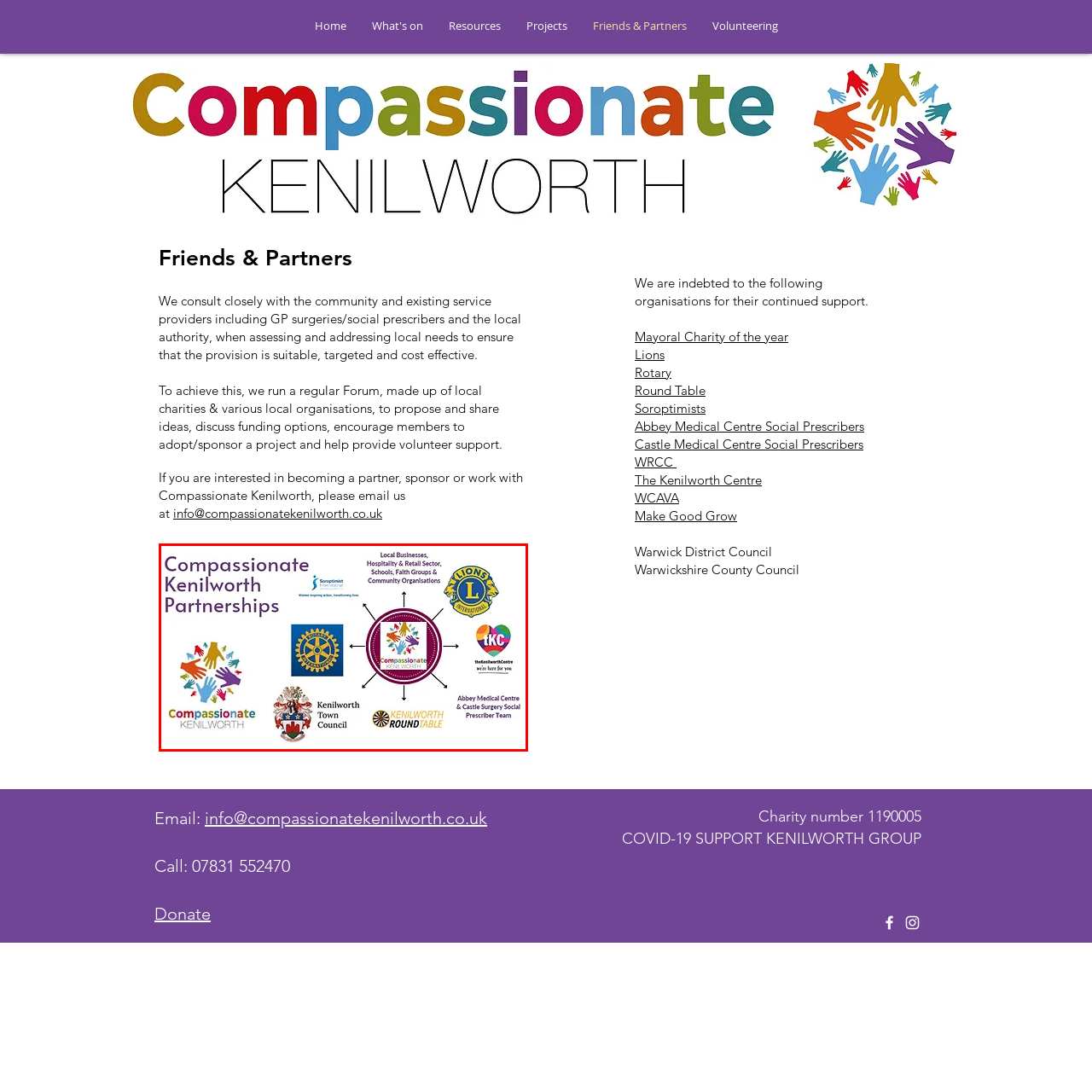Look closely at the image surrounded by the red box, What is the purpose of the initiative? Give your answer as a single word or phrase.

Enhancing community welfare